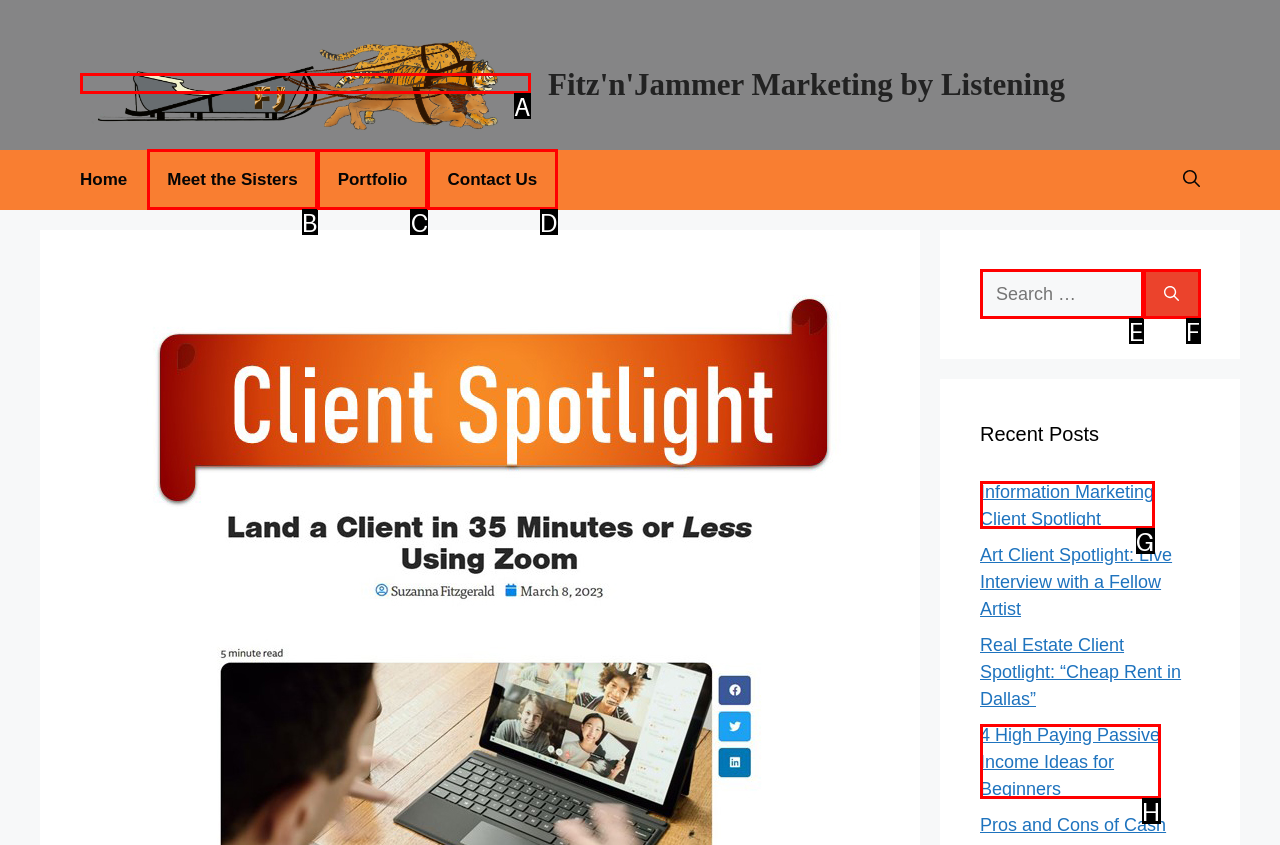Choose the letter of the option that needs to be clicked to perform the task: Visit the 'Meet the Sisters' page. Answer with the letter.

B